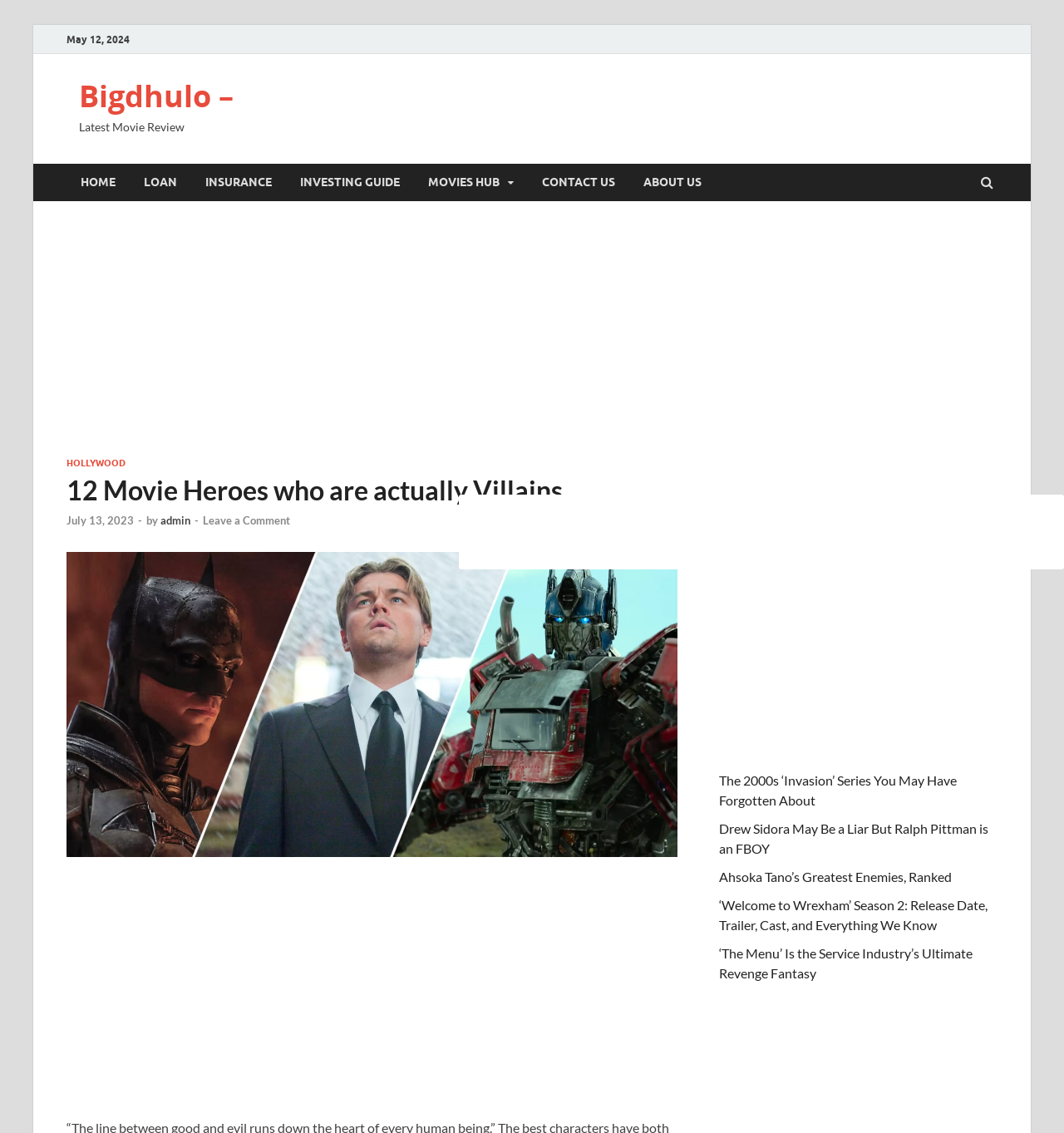How many links are in the main menu?
Give a thorough and detailed response to the question.

I counted the links in the main menu, which are HOME, LOAN, INSURANCE, INVESTING GUIDE, MOVIES HUB, CONTACT US, and ABOUT US.